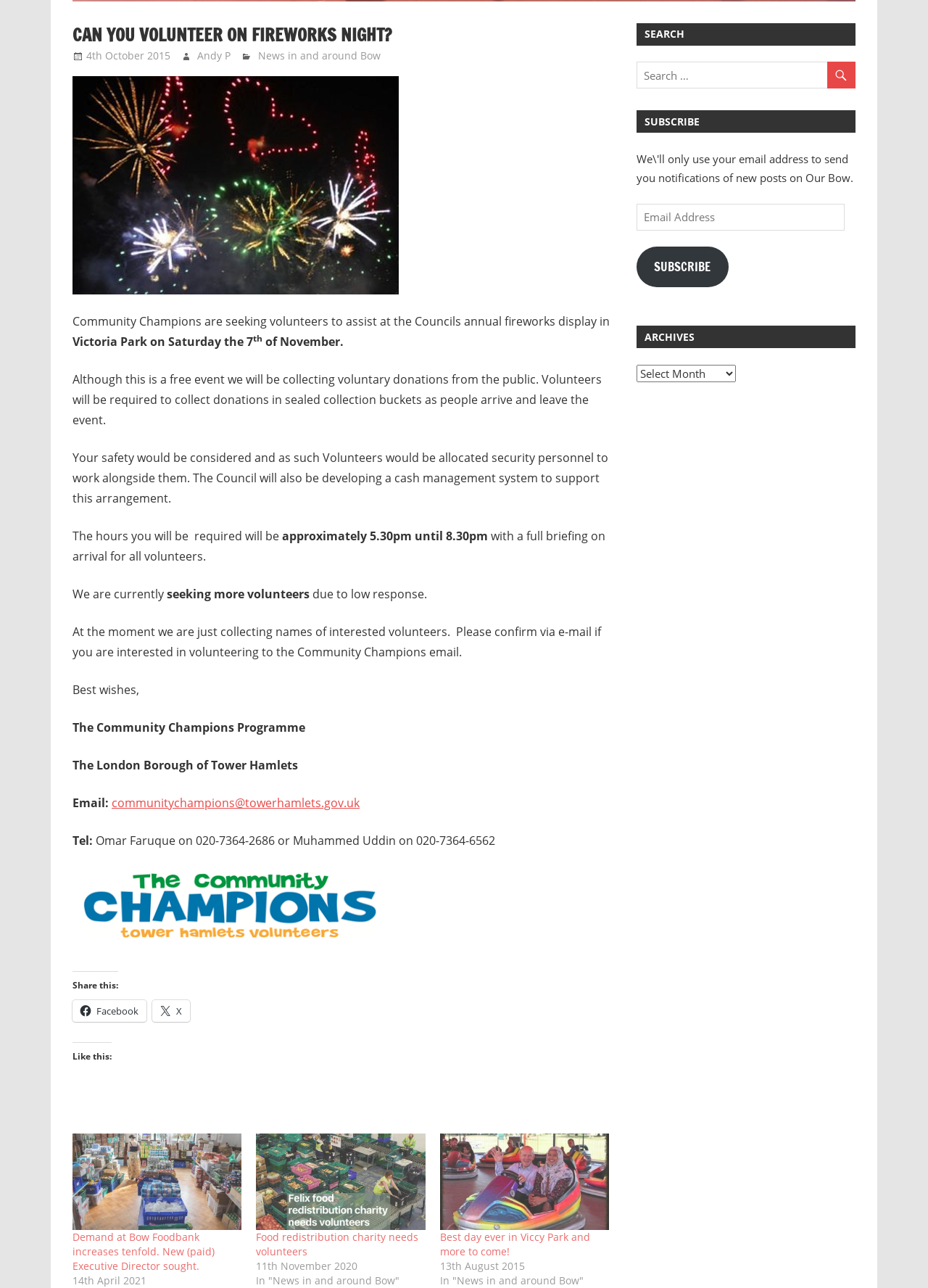Using the format (top-left x, top-left y, bottom-right x, bottom-right y), and given the element description, identify the bounding box coordinates within the screenshot: Facebook

[0.078, 0.776, 0.158, 0.793]